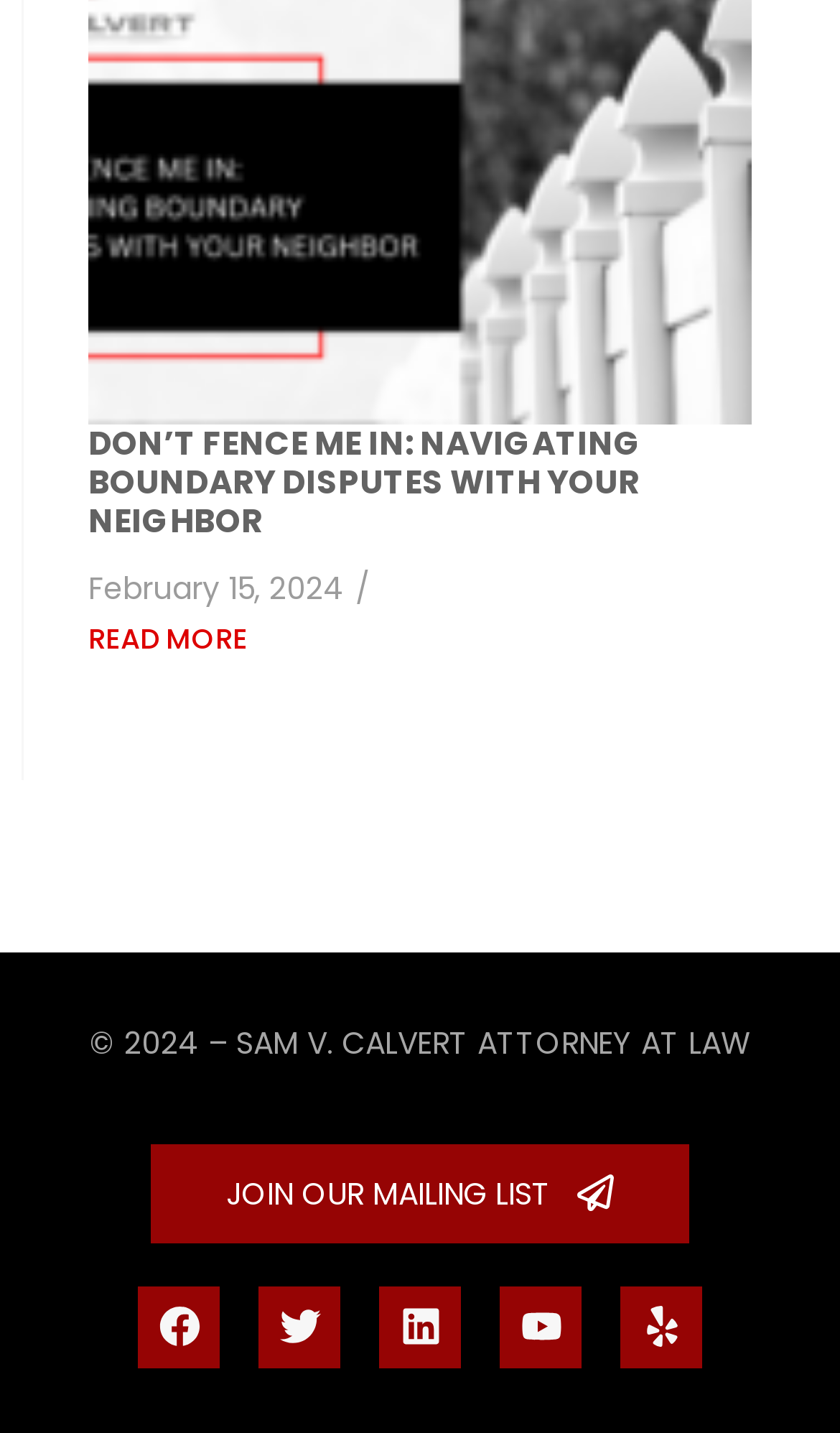Can you specify the bounding box coordinates of the area that needs to be clicked to fulfill the following instruction: "visit Twitter page"?

[0.308, 0.897, 0.405, 0.954]